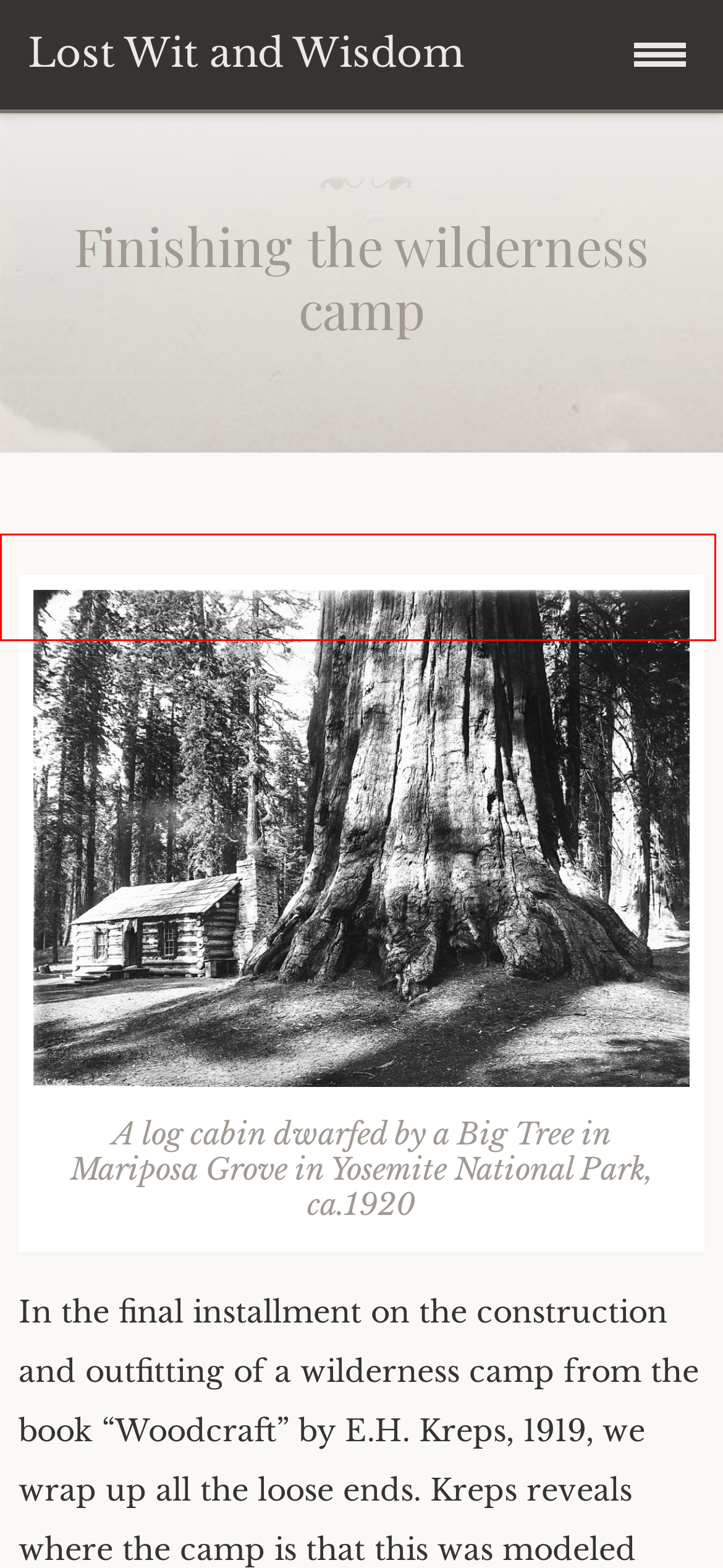You have been given a screenshot of a webpage, where a red bounding box surrounds a UI element. Identify the best matching webpage description for the page that loads after the element in the bounding box is clicked. Options include:
A. Kerry Pelesky – Lost Wit and Wisdom
B. Archives – Lost Wit and Wisdom
C. Blog Tool, Publishing Platform, and CMS – WordPress.org
D. Subscribe to blog – Lost Wit and Wisdom
E. Plainscraft, Woodcraft and Mountain Travel – Lost Wit and Wisdom
F. Signs and Signals of the Native Americans – Lost Wit and Wisdom
G. Contact Us – Lost Wit and Wisdom
H. Furnishing the home camp: the stove – Lost Wit and Wisdom

G